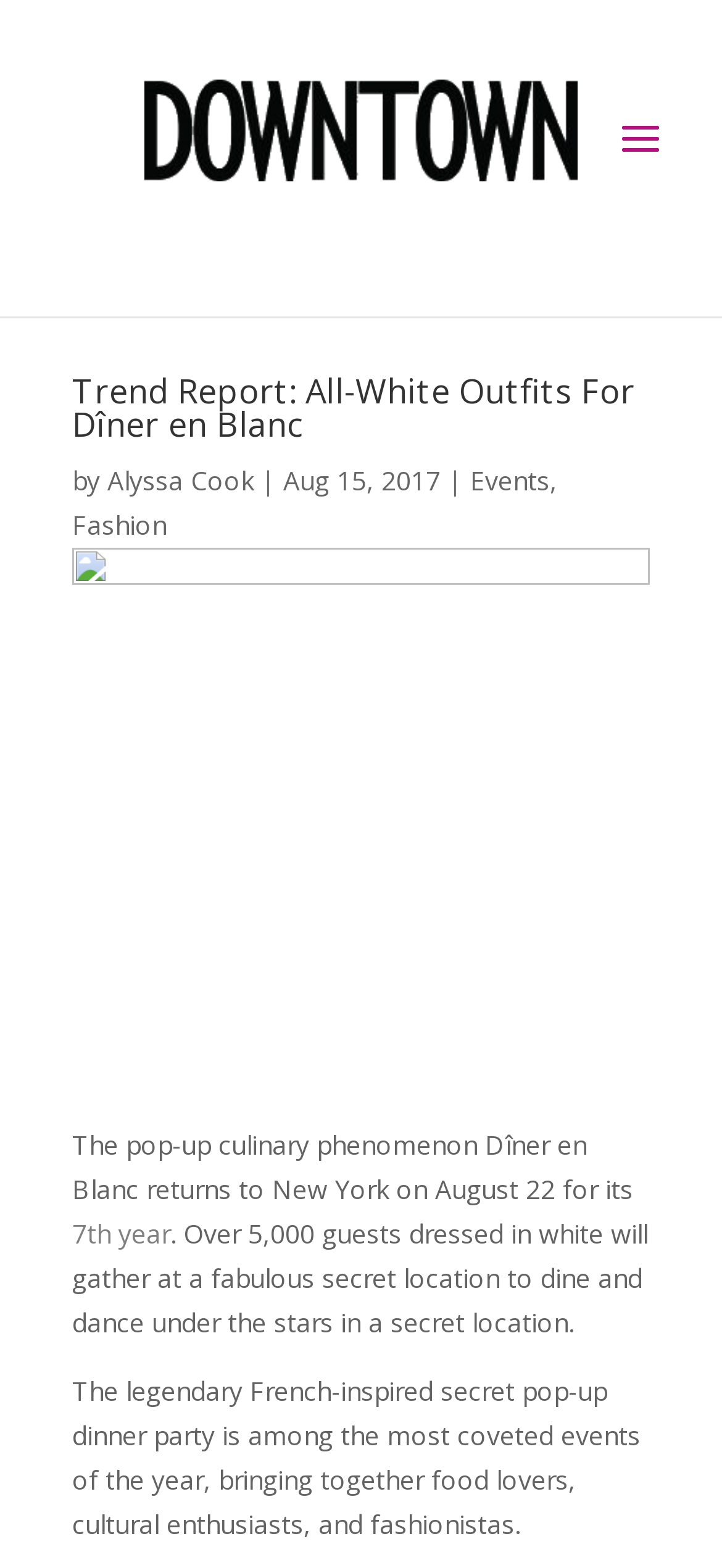Respond with a single word or phrase to the following question: What is the theme of the outfits for the event?

All-white